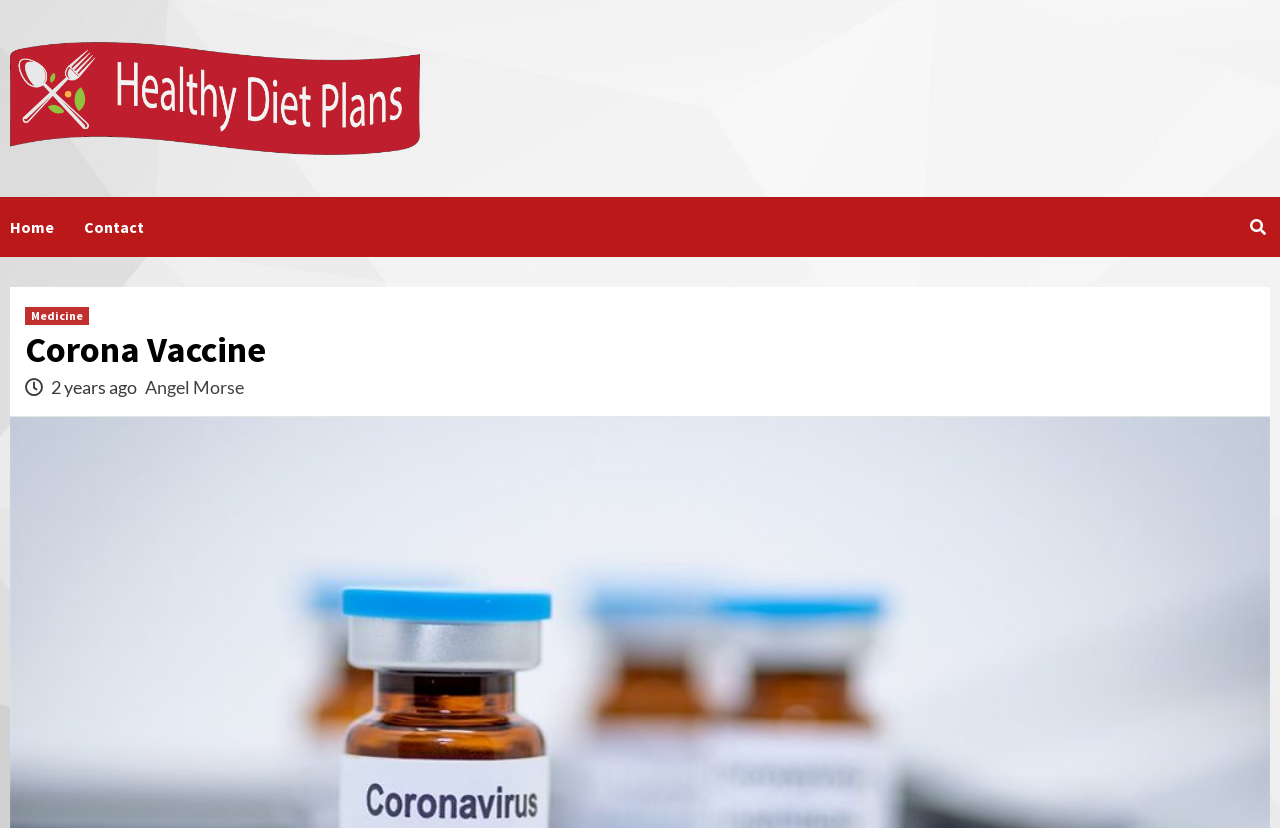Find the bounding box of the element with the following description: "Angel Morse". The coordinates must be four float numbers between 0 and 1, formatted as [left, top, right, bottom].

[0.113, 0.454, 0.191, 0.481]